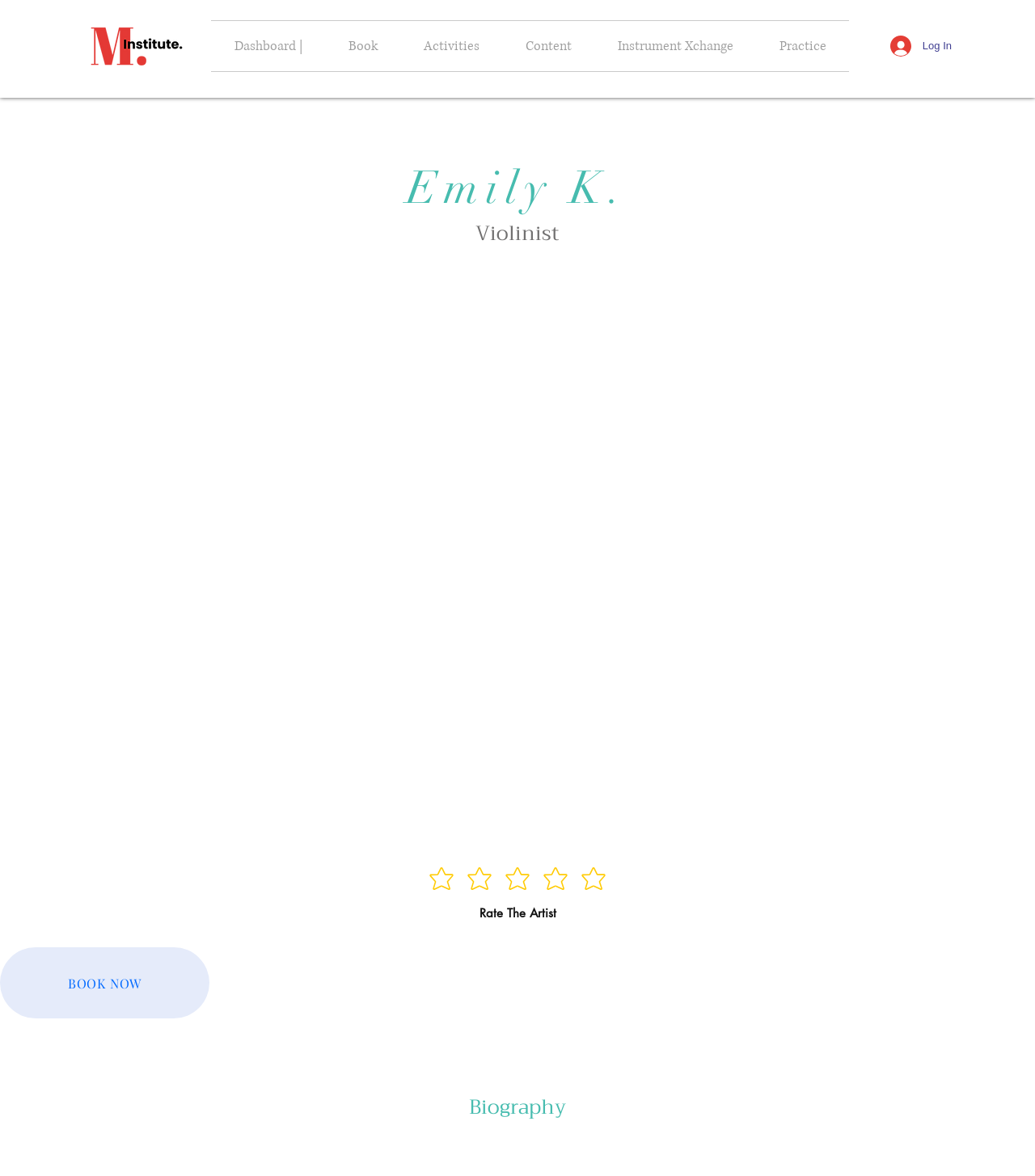Determine the bounding box coordinates of the clickable area required to perform the following instruction: "Select the 'Dashboard |' option". The coordinates should be represented as four float numbers between 0 and 1: [left, top, right, bottom].

[0.204, 0.018, 0.314, 0.06]